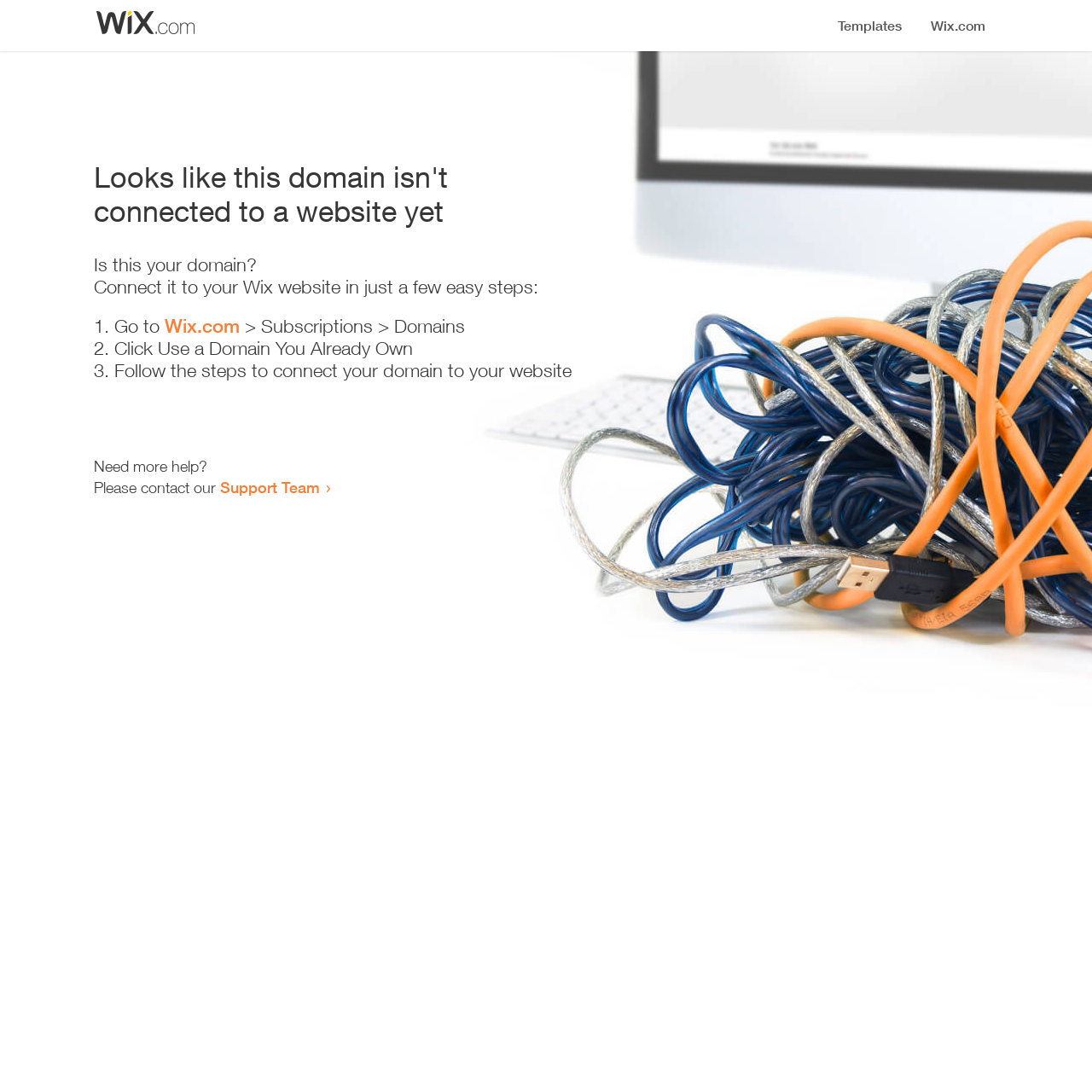Refer to the image and answer the question with as much detail as possible: What should I do if I need more help?

The webpage provides a message 'Need more help?' and suggests contacting the 'Support Team' for further assistance.